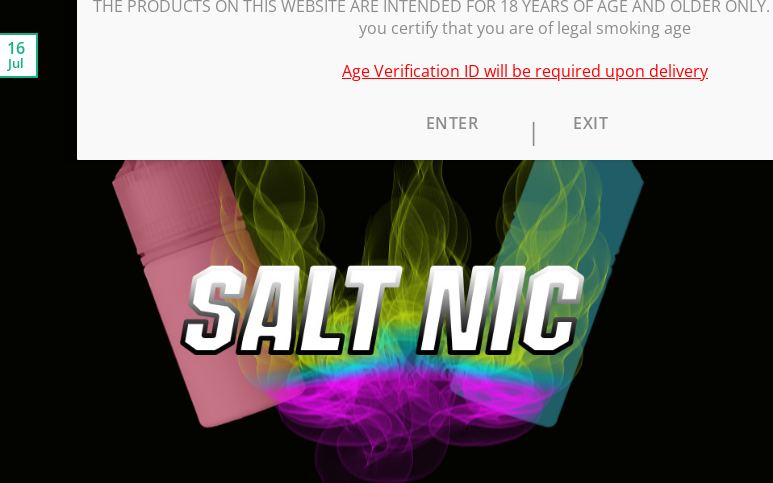What is the minimum age requirement for the products?
Examine the webpage screenshot and provide an in-depth answer to the question.

The notice above the main image states that the products are intended for individuals aged 18 and older, indicating that 18 is the minimum age requirement for the products.